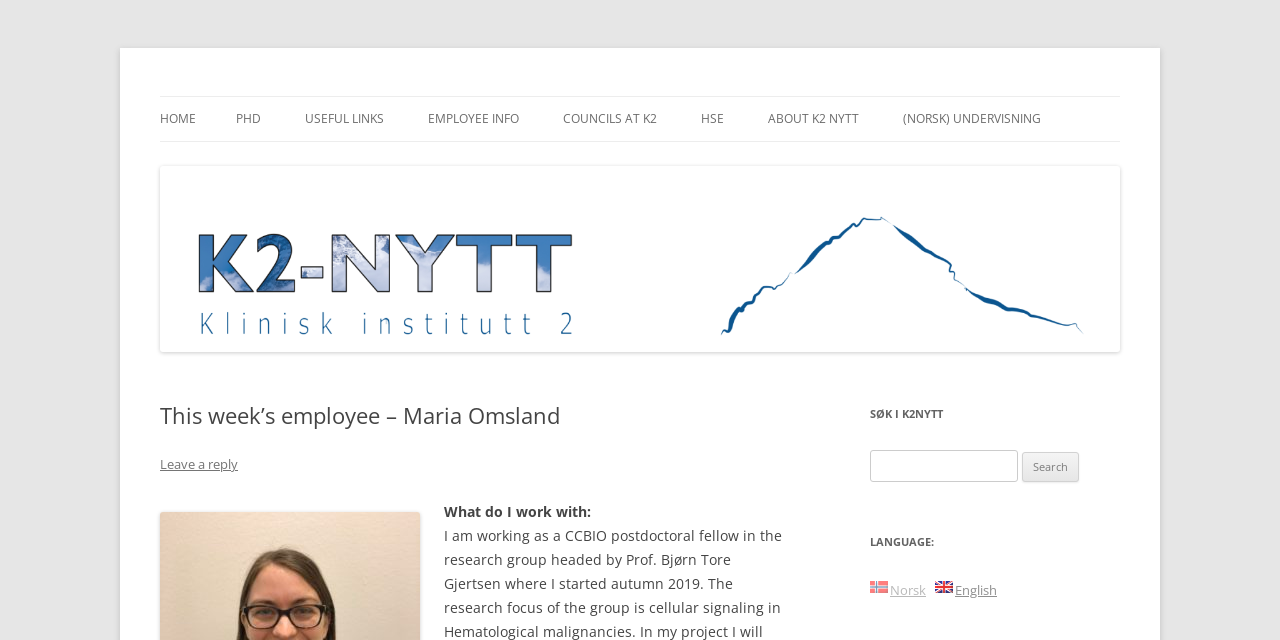Determine the bounding box coordinates for the area that needs to be clicked to fulfill this task: "Click on HOME". The coordinates must be given as four float numbers between 0 and 1, i.e., [left, top, right, bottom].

[0.125, 0.152, 0.153, 0.221]